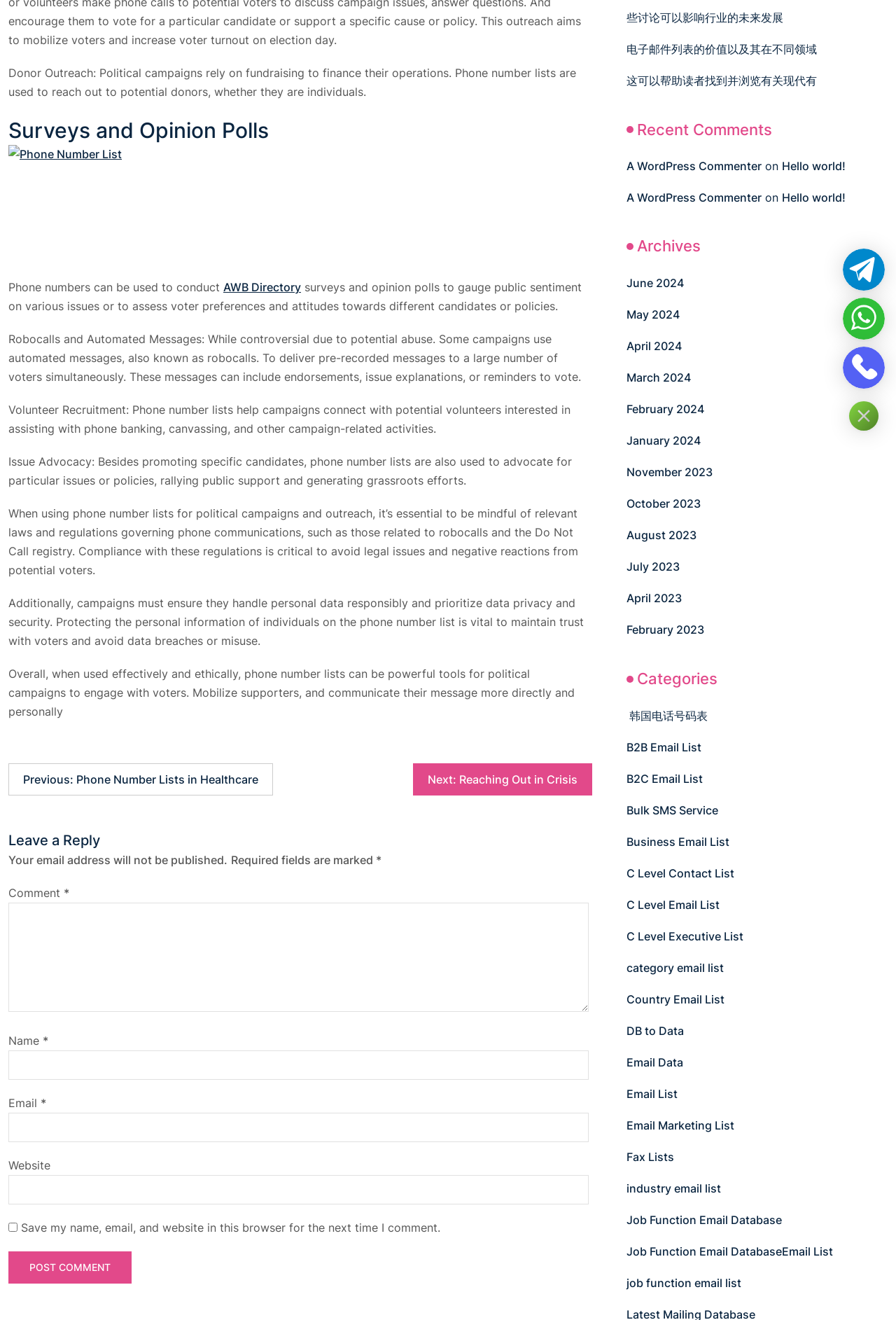Given the webpage screenshot and the description, determine the bounding box coordinates (top-left x, top-left y, bottom-right x, bottom-right y) that define the location of the UI element matching this description: parent_node: Email * aria-describedby="email-notes" name="email"

[0.009, 0.843, 0.657, 0.865]